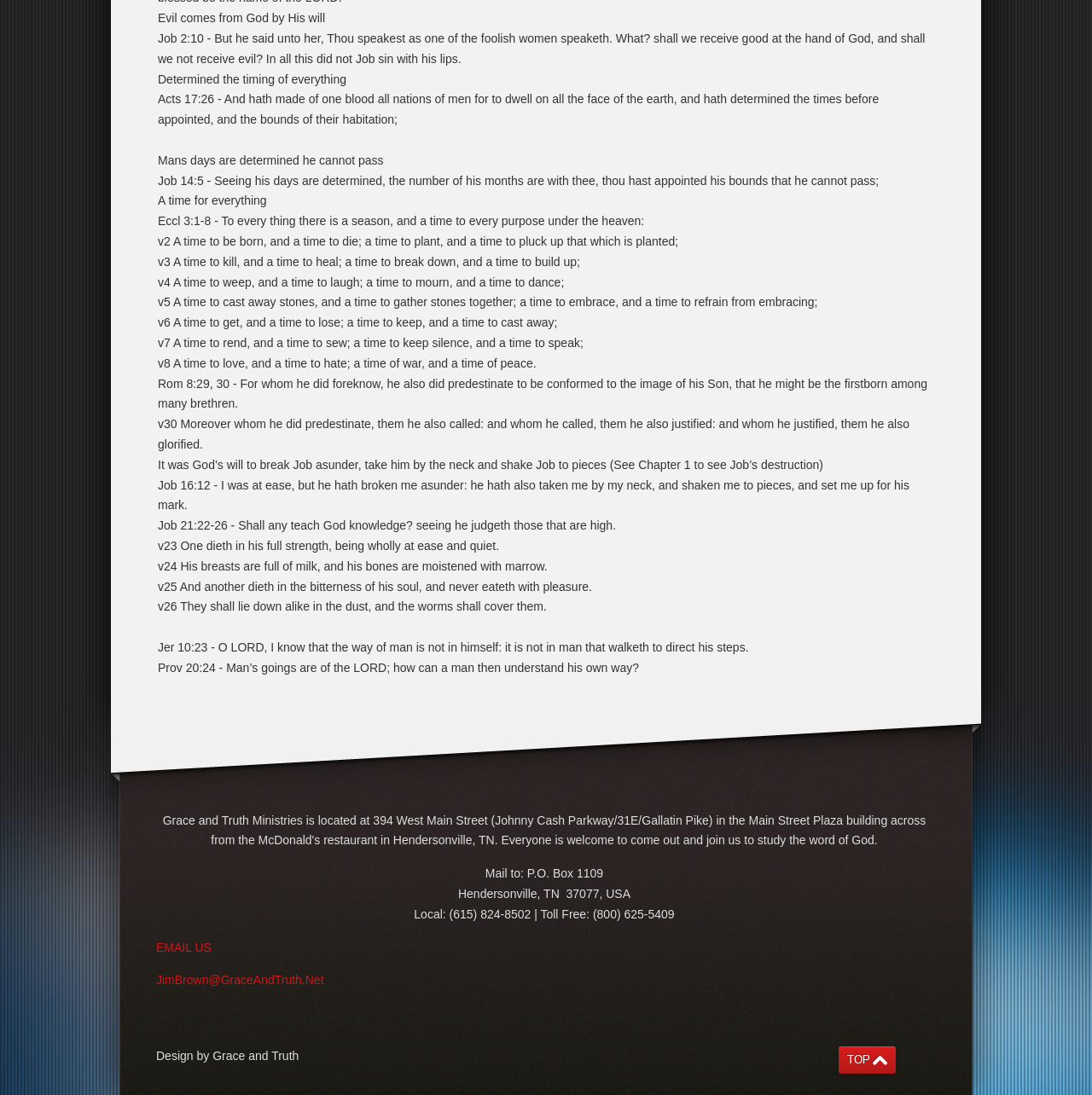Specify the bounding box coordinates (top-left x, top-left y, bottom-right x, bottom-right y) of the UI element in the screenshot that matches this description: EMAIL US

[0.143, 0.859, 0.194, 0.871]